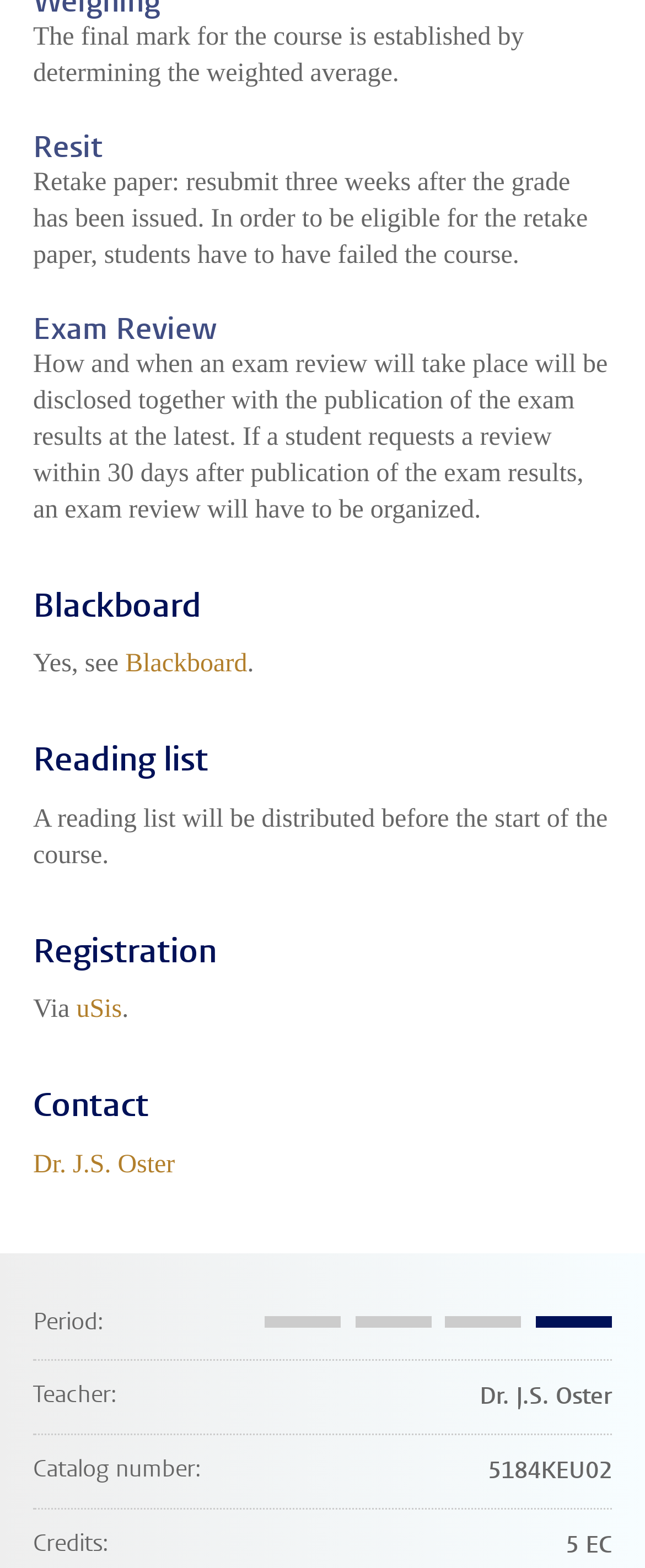Provide the bounding box coordinates of the HTML element described by the text: "Dr. J.S. Oster". The coordinates should be in the format [left, top, right, bottom] with values between 0 and 1.

[0.051, 0.733, 0.271, 0.751]